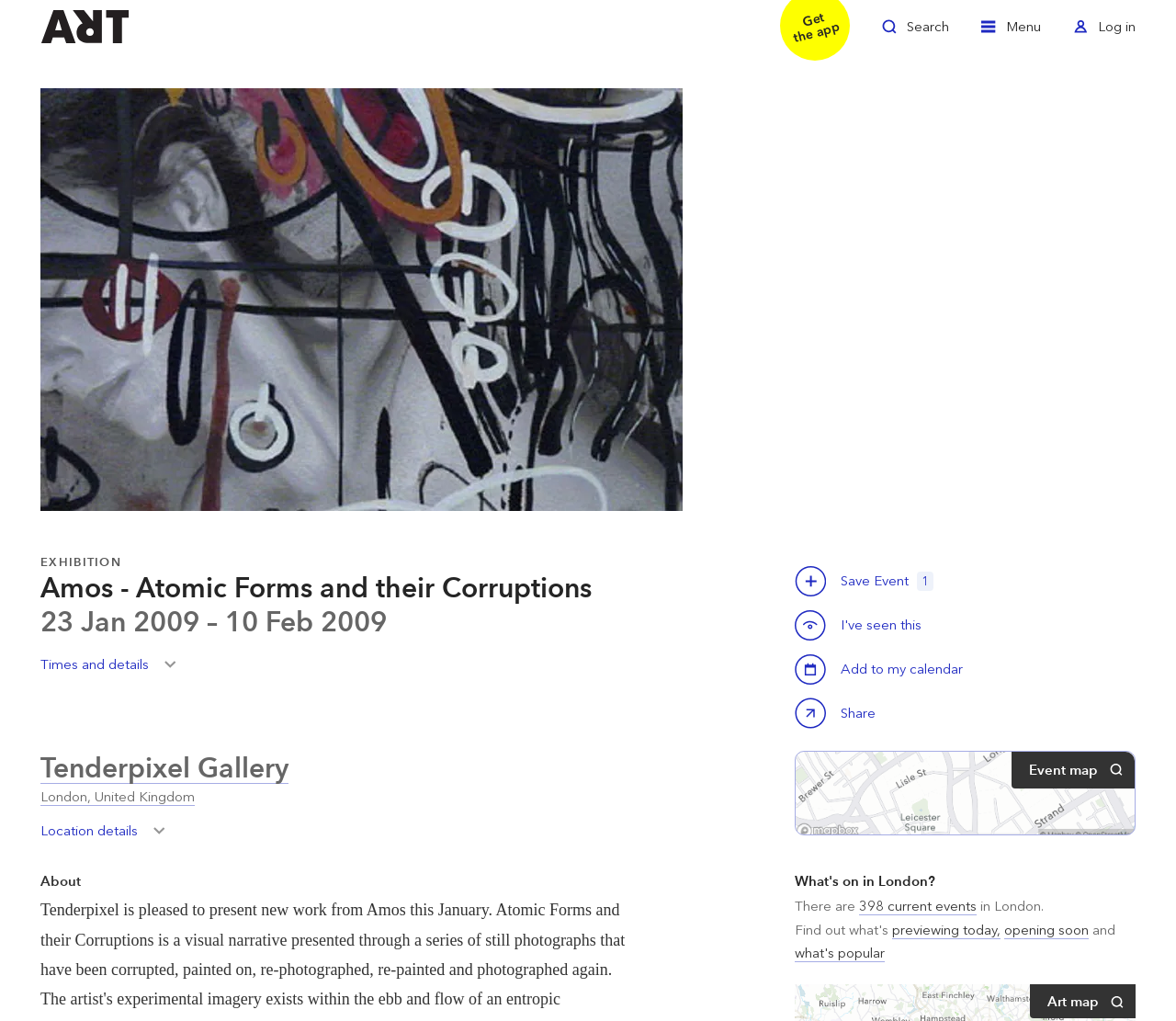What is the duration of the exhibition?
Can you give a detailed and elaborate answer to the question?

I found the answer by looking at the section that mentions the exhibition details, where it says '23 Jan 2009 – 10 Feb 2009', which suggests that the exhibition is taking place from January 23, 2009, to February 10, 2009.